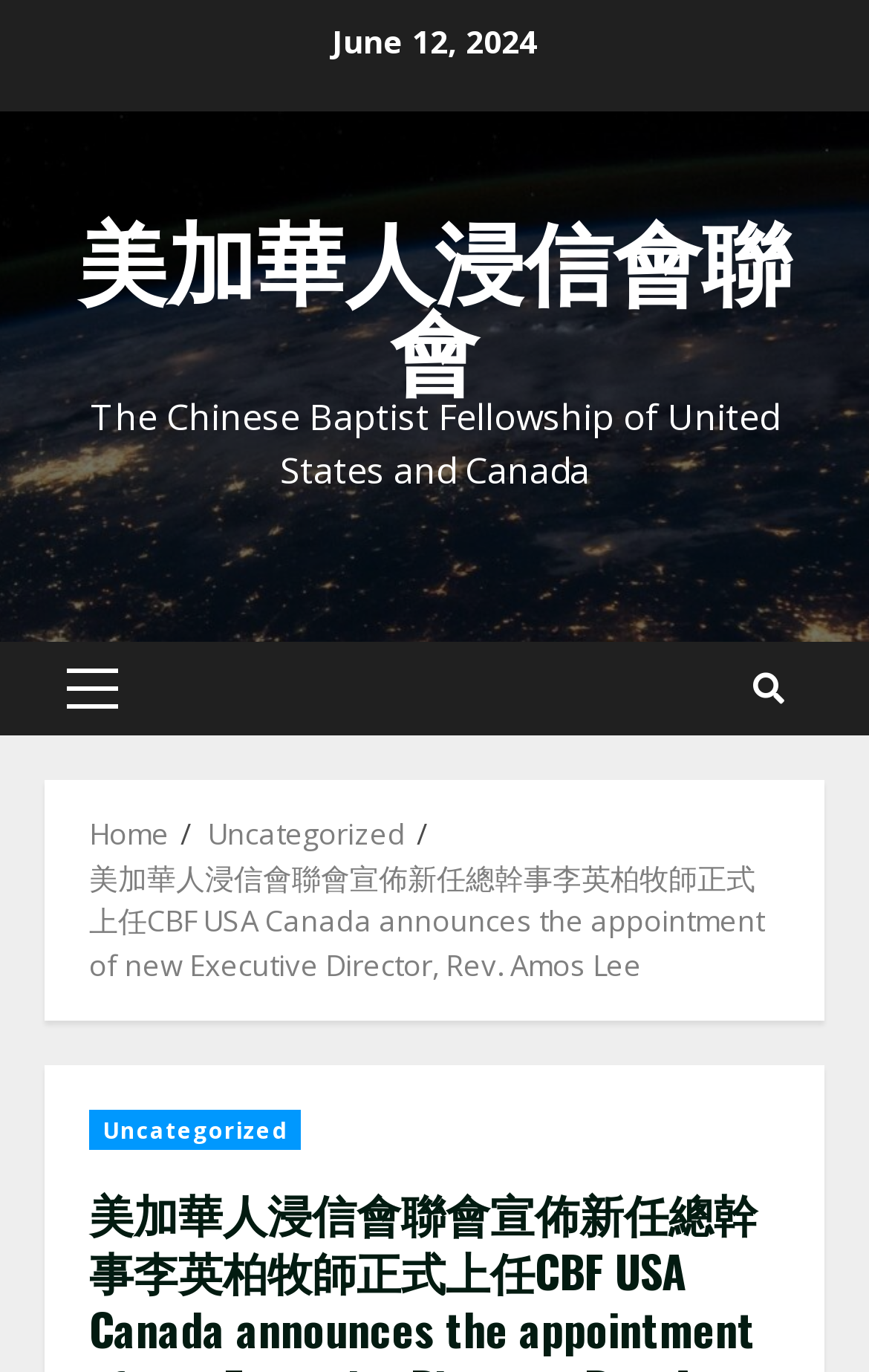Given the description Uncategorized, predict the bounding box coordinates of the UI element. Ensure the coordinates are in the format (top-left x, top-left y, bottom-right x, bottom-right y) and all values are between 0 and 1.

[0.103, 0.809, 0.347, 0.838]